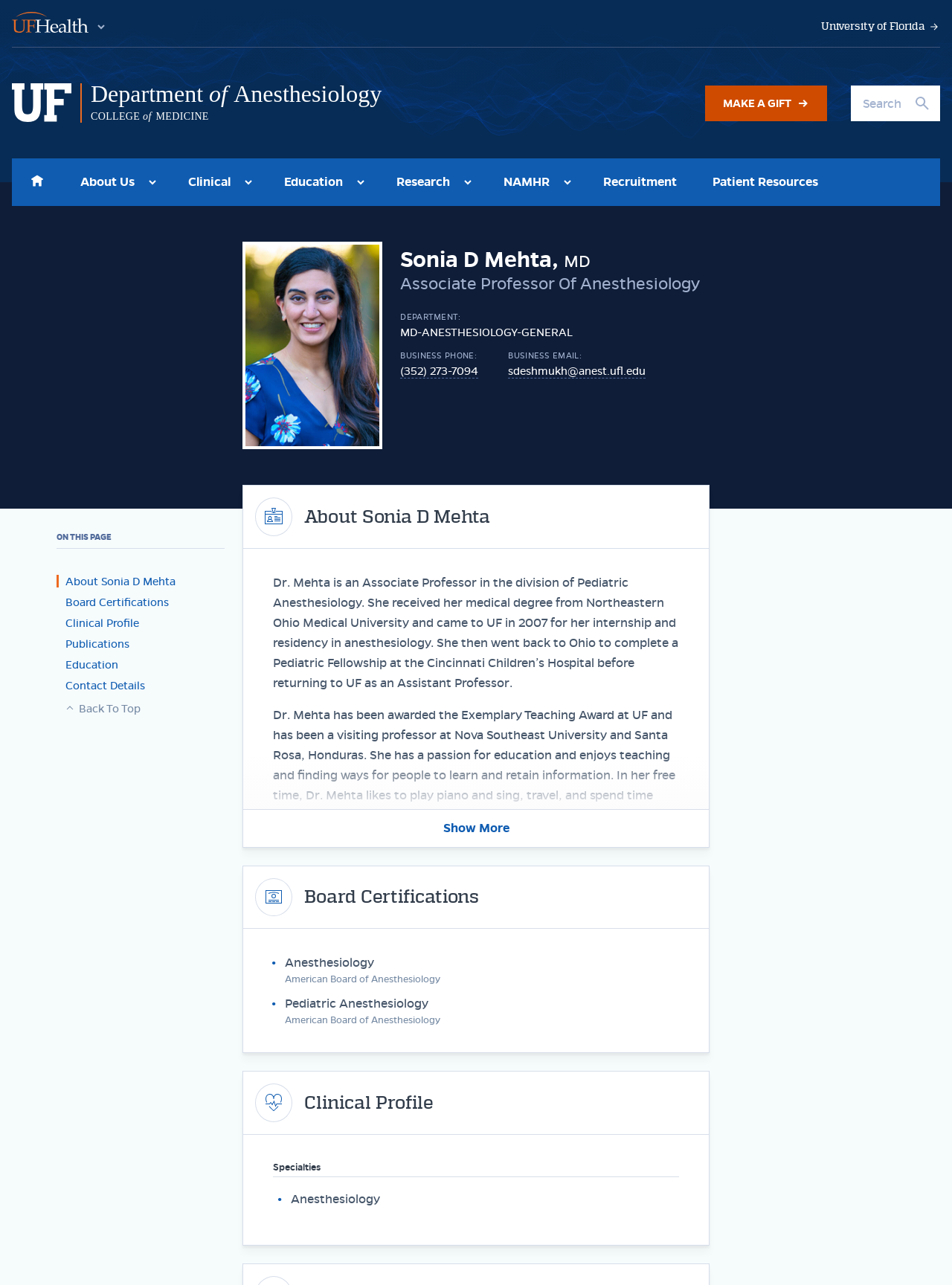Analyze the image and provide a detailed answer to the question: What is the specialization of Dr. Mehta?

The specialization of Dr. Mehta can be found in the section 'About Sonia D Mehta' which is located in the middle of the webpage. It is mentioned that she is an Associate Professor in the division of Pediatric Anesthesiology.